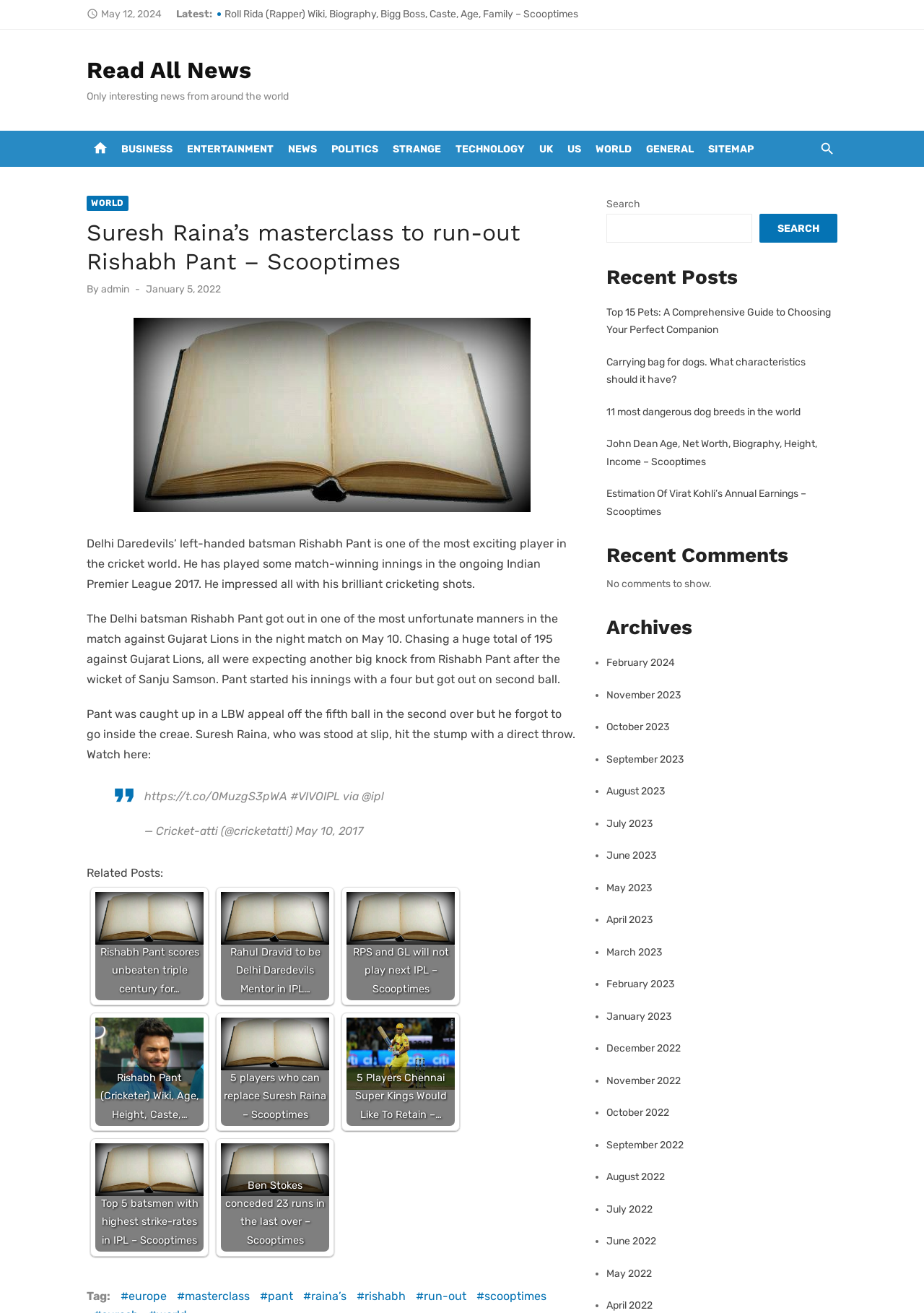Create a detailed summary of all the visual and textual information on the webpage.

This webpage appears to be a news article from Scooptimes, with the title "Suresh Raina's masterclass to run-out Rishabh Pant". The article is about a cricket match where Rishabh Pant, a Delhi Daredevils' left-handed batsman, got out in an unfortunate manner. The article describes the incident and provides some background information about Rishabh Pant's cricket career.

At the top of the page, there is a navigation menu with links to various categories such as BUSINESS, ENTERTAINMENT, NEWS, POLITICS, STRANGE, TECHNOLOGY, UK, US, WORLD, and GENERAL. Below the navigation menu, there is a search bar where users can search for specific topics.

The main content of the article is divided into several paragraphs, with a few images and links to related articles scattered throughout. The article also includes a blockquote with a tweet from Cricket-atti, and a section with related posts at the bottom.

On the right-hand side of the page, there are several links to other news articles, including "Did You Know About The Fascinating World of Virtual Item Trading?", "Roll Rida (Rapper) Wiki, Biography, Bigg Boss, Caste, Age, Family", and "Top 15 Pets: A Comprehensive Guide to Choosing Your Perfect Companion", among others.

At the very bottom of the page, there are tags related to the article, including #europe, #masterclass, #pant, #raina's, #rishabh, #run-out, and #scooptimes.